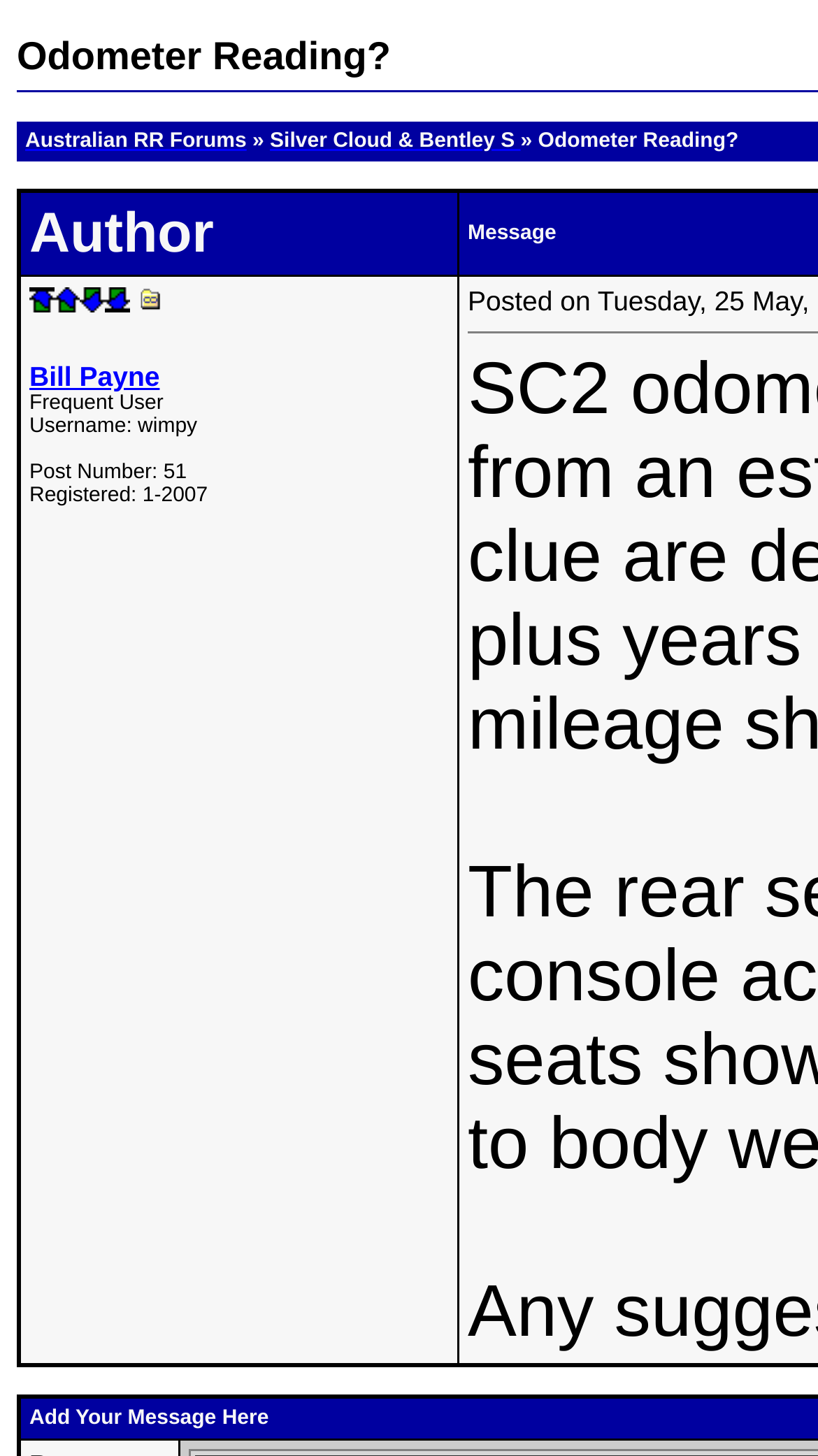What is the post number of the message?
Use the image to answer the question with a single word or phrase.

51